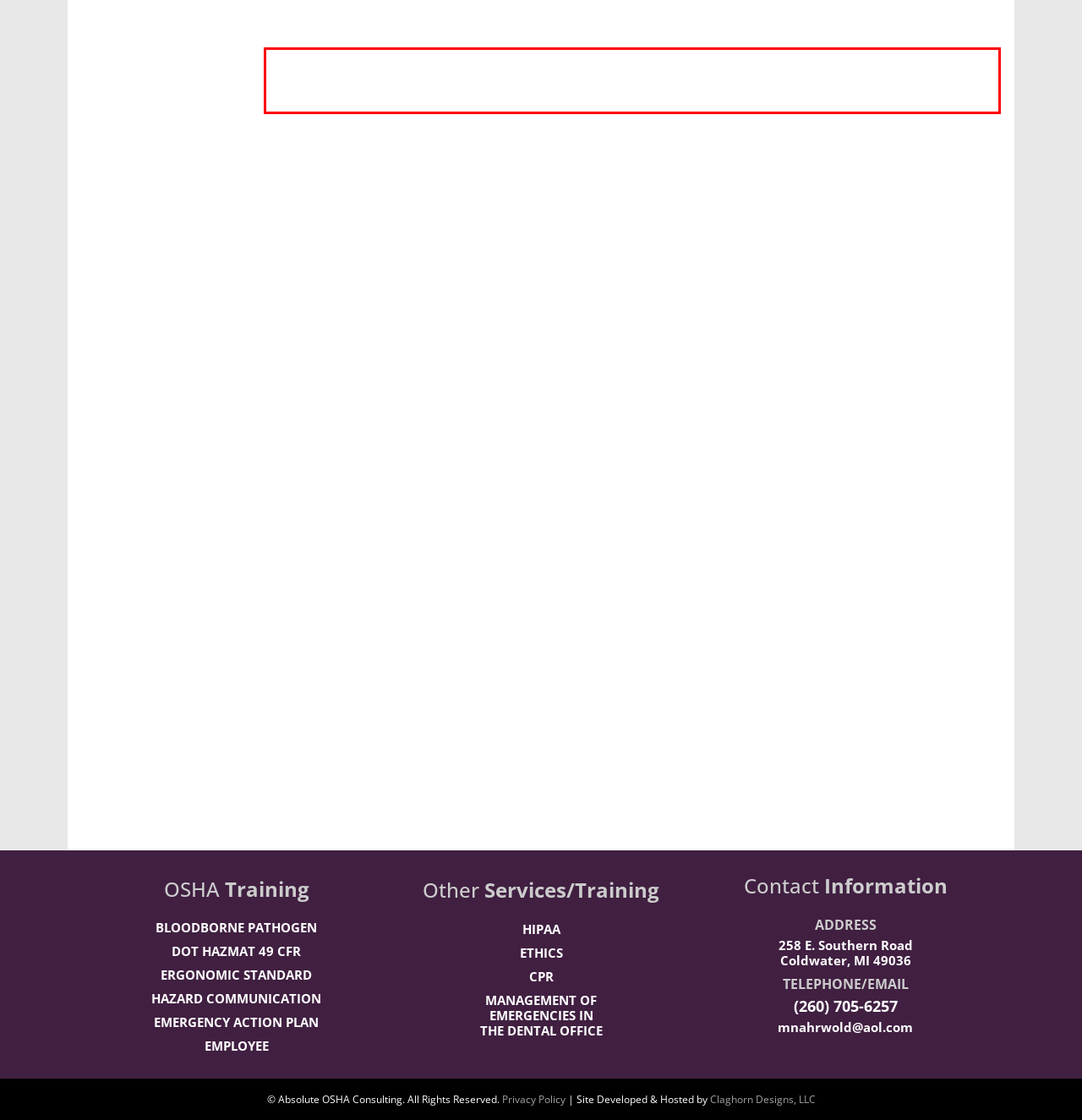You have a screenshot of a webpage with a red bounding box. Use OCR to generate the text contained within this red rectangle.

Toni is a member of OSAP (Organization for Safety, Asepsis and Prevention), an active lifetime member of ADHA (American Dental Hygiene Association) and the IDHA (Indiana Dental Hygiene Association) having served as a District Trustee. She has volunteered within her profession offering free dental services within her community.